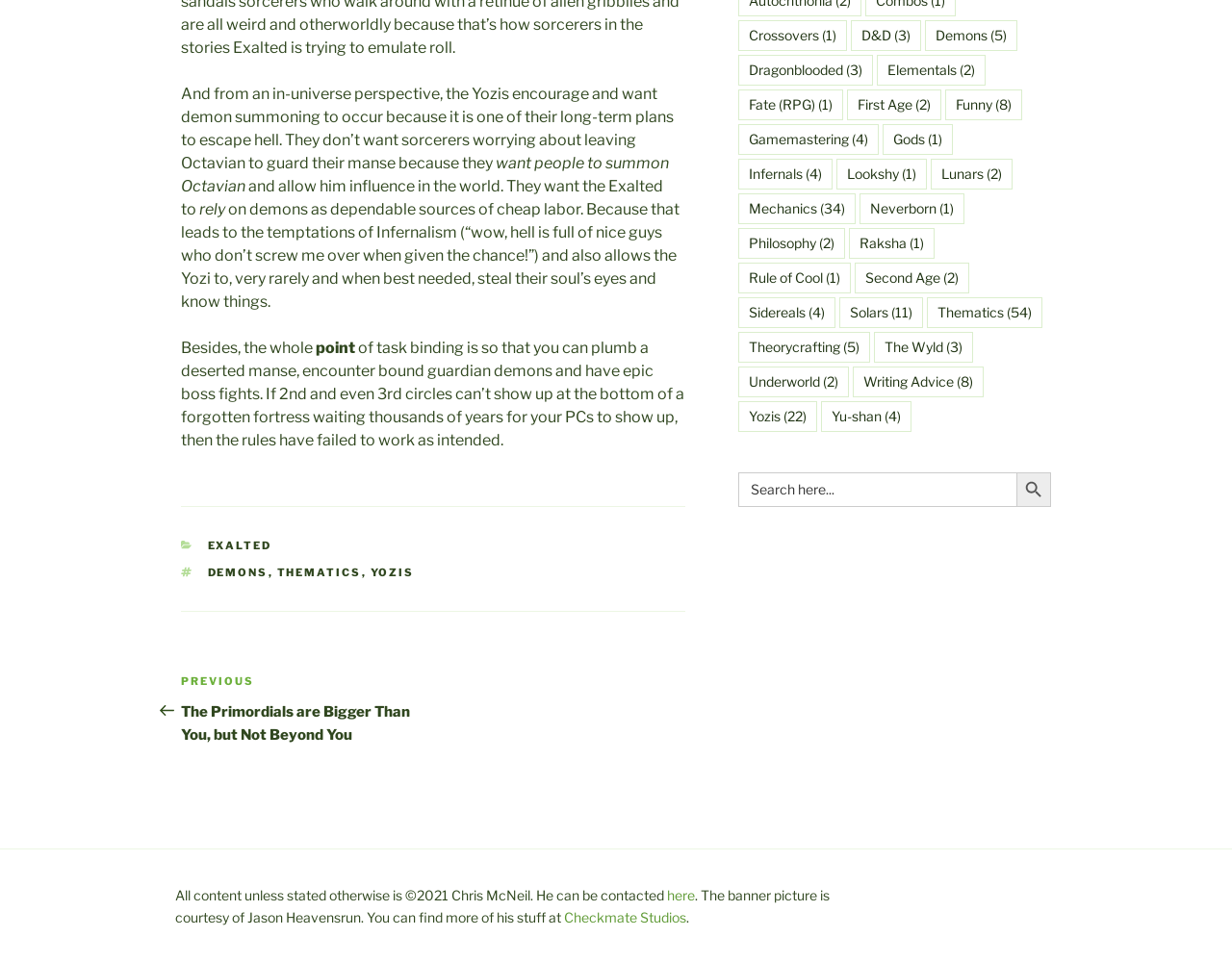Locate the bounding box of the UI element with the following description: "name="submit" value="Post Comment"".

None